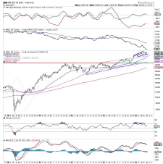What is the purpose of the technical indicators above the main price chart?
Please utilize the information in the image to give a detailed response to the question.

The caption explains that the technical indicators, including oscillators and momentum indicators, are crucial for analyzing trading signals, which helps traders make informed decisions.